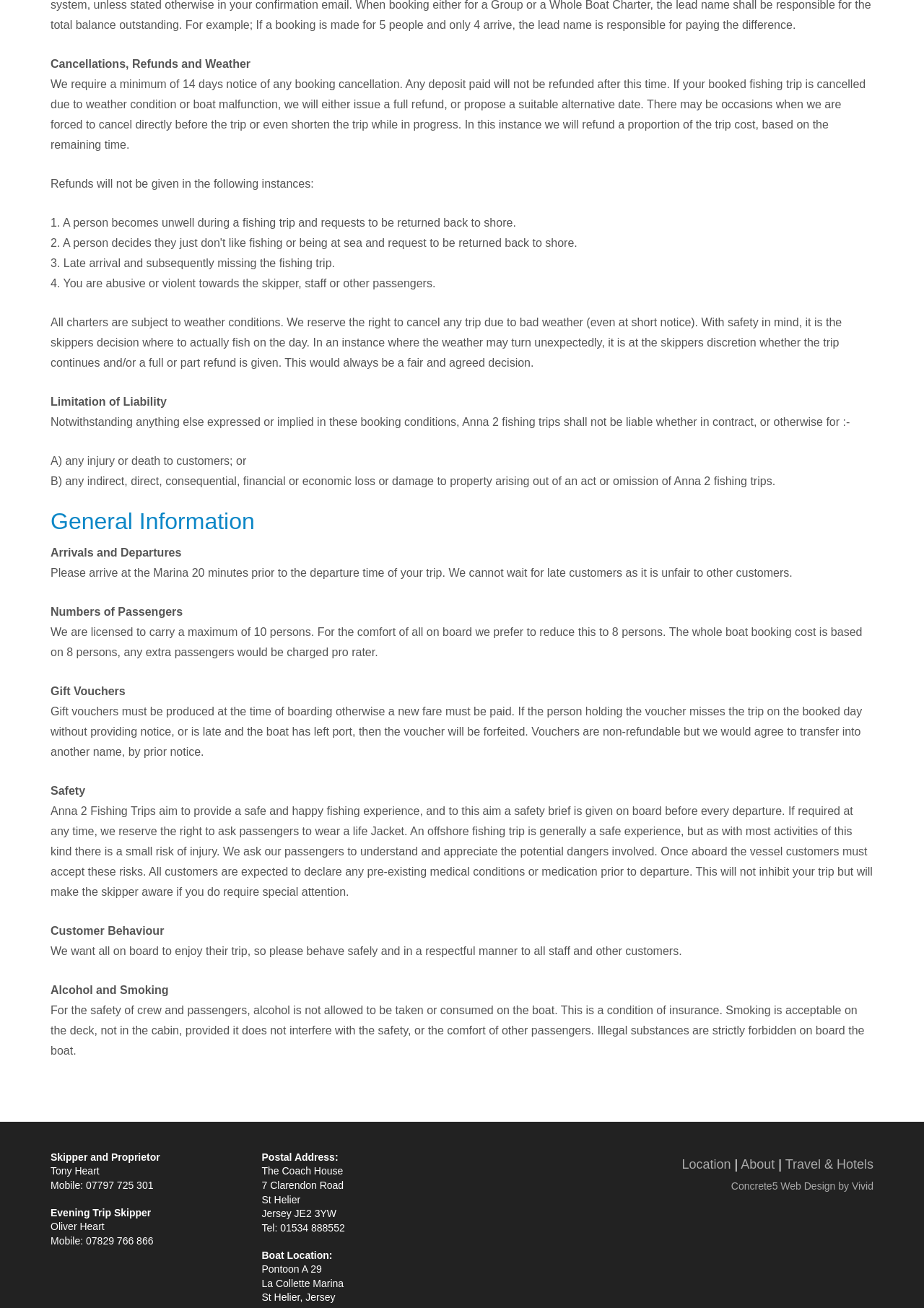Provide the bounding box coordinates, formatted as (top-left x, top-left y, bottom-right x, bottom-right y), with all values being floating point numbers between 0 and 1. Identify the bounding box of the UI element that matches the description: Concrete5 Web Design

[0.791, 0.902, 0.904, 0.911]